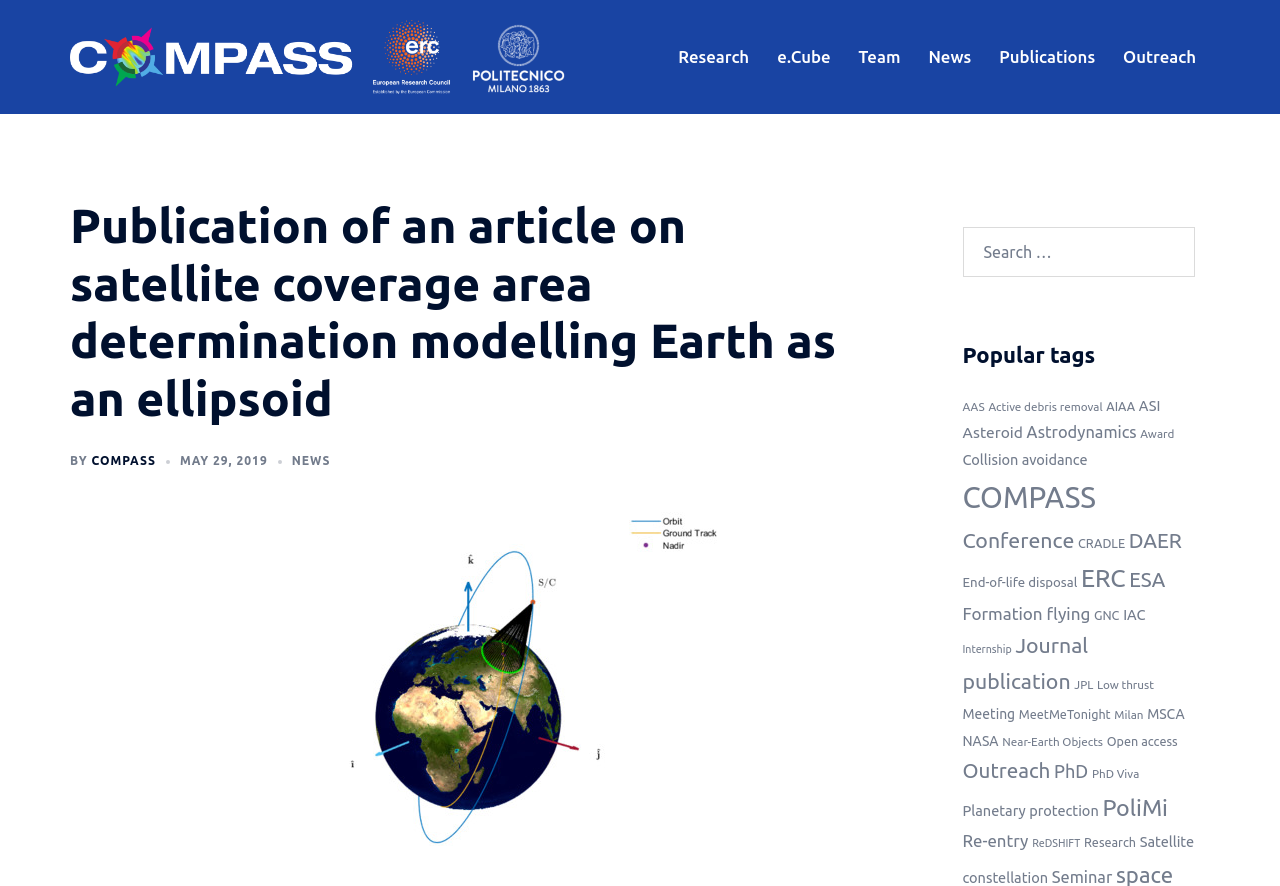Generate a thorough caption detailing the webpage content.

This webpage appears to be a publication page for an article titled "Publication of an article on satellite coverage area determination modelling Earth as an ellipsoid" from COMPASS. At the top, there is a navigation menu with links to "Research", "e.Cube", "Team", "News", "Publications", and "Outreach". 

Below the navigation menu, there is a header section with the article title, followed by the author information "BY COMPASS" and the publication date "MAY 29, 2019". 

To the right of the header section, there is a diagram image related to satellite coverage area. 

On the right side of the page, there is a search box with a label "Search for:". Below the search box, there is a section titled "Popular tags" with a list of 25 links to various tags, such as "AAS", "Active debris removal", "AIAA", and "COMPASS", each with a number of items in parentheses. 

The overall layout of the page is organized, with clear headings and concise text. The use of images and links adds visual interest and provides additional information to the user.